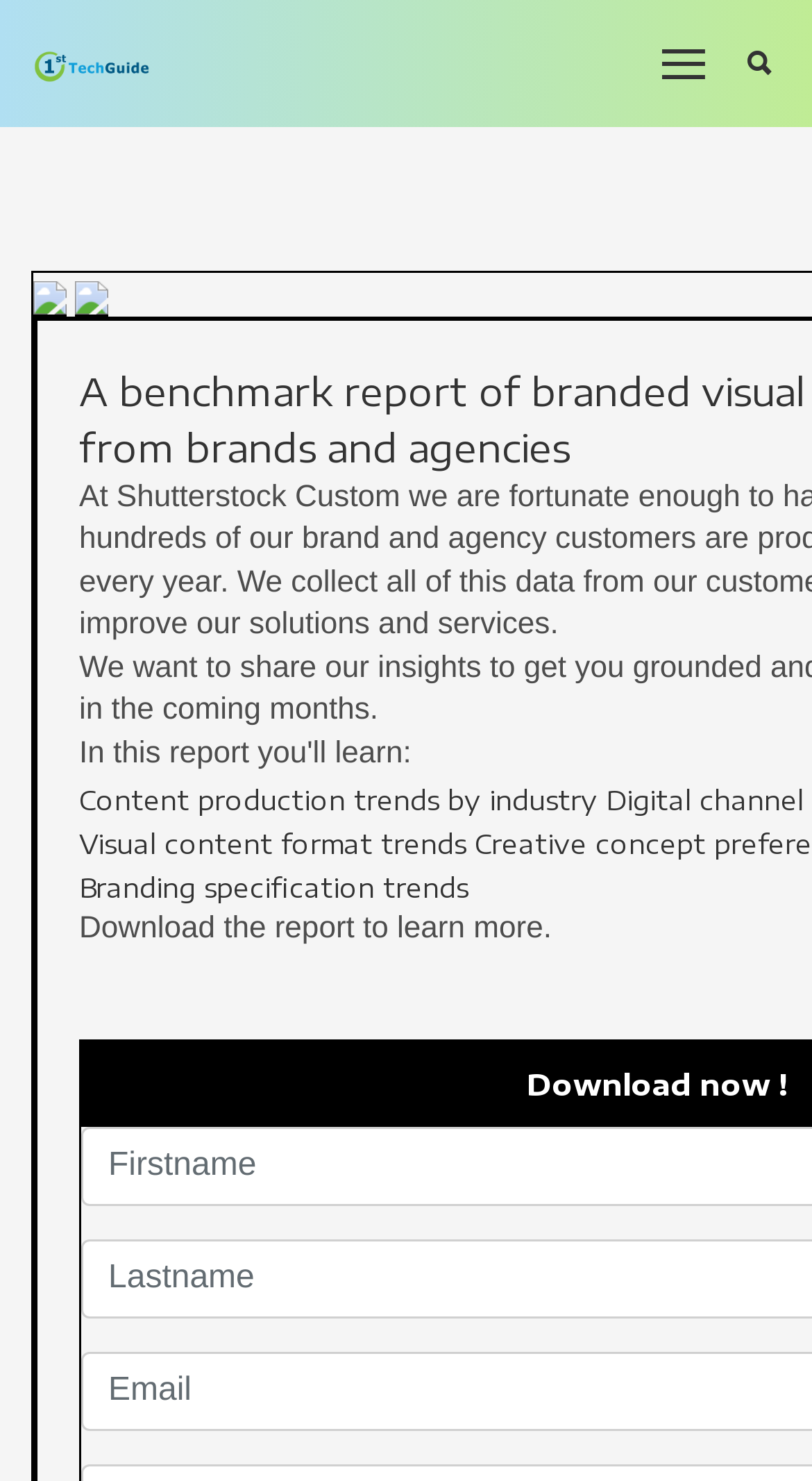What is the call-to-action for the report?
Using the image as a reference, answer the question with a short word or phrase.

Download now!